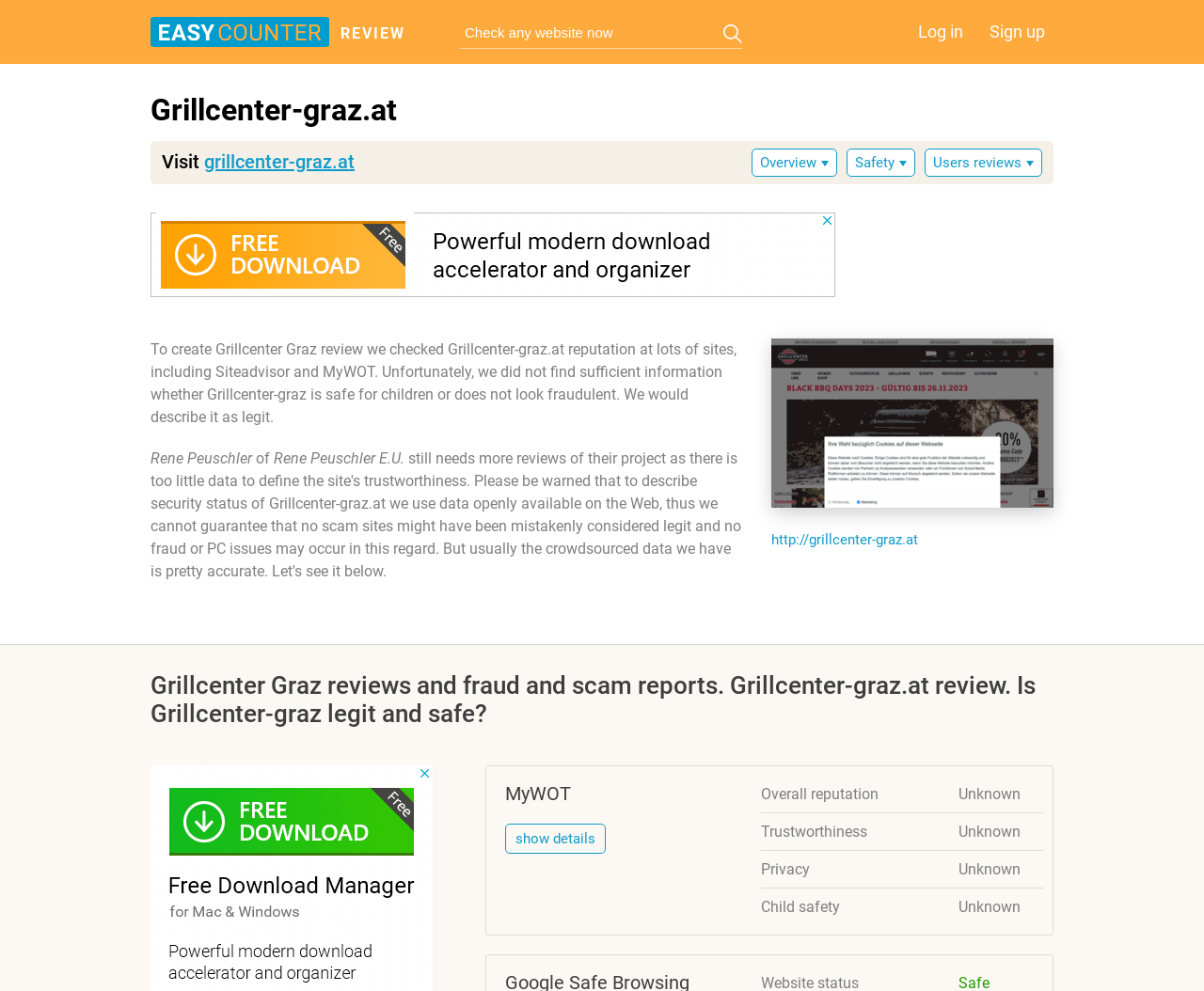From the element description: "Overview", extract the bounding box coordinates of the UI element. The coordinates should be expressed as four float numbers between 0 and 1, in the order [left, top, right, bottom].

[0.624, 0.15, 0.695, 0.178]